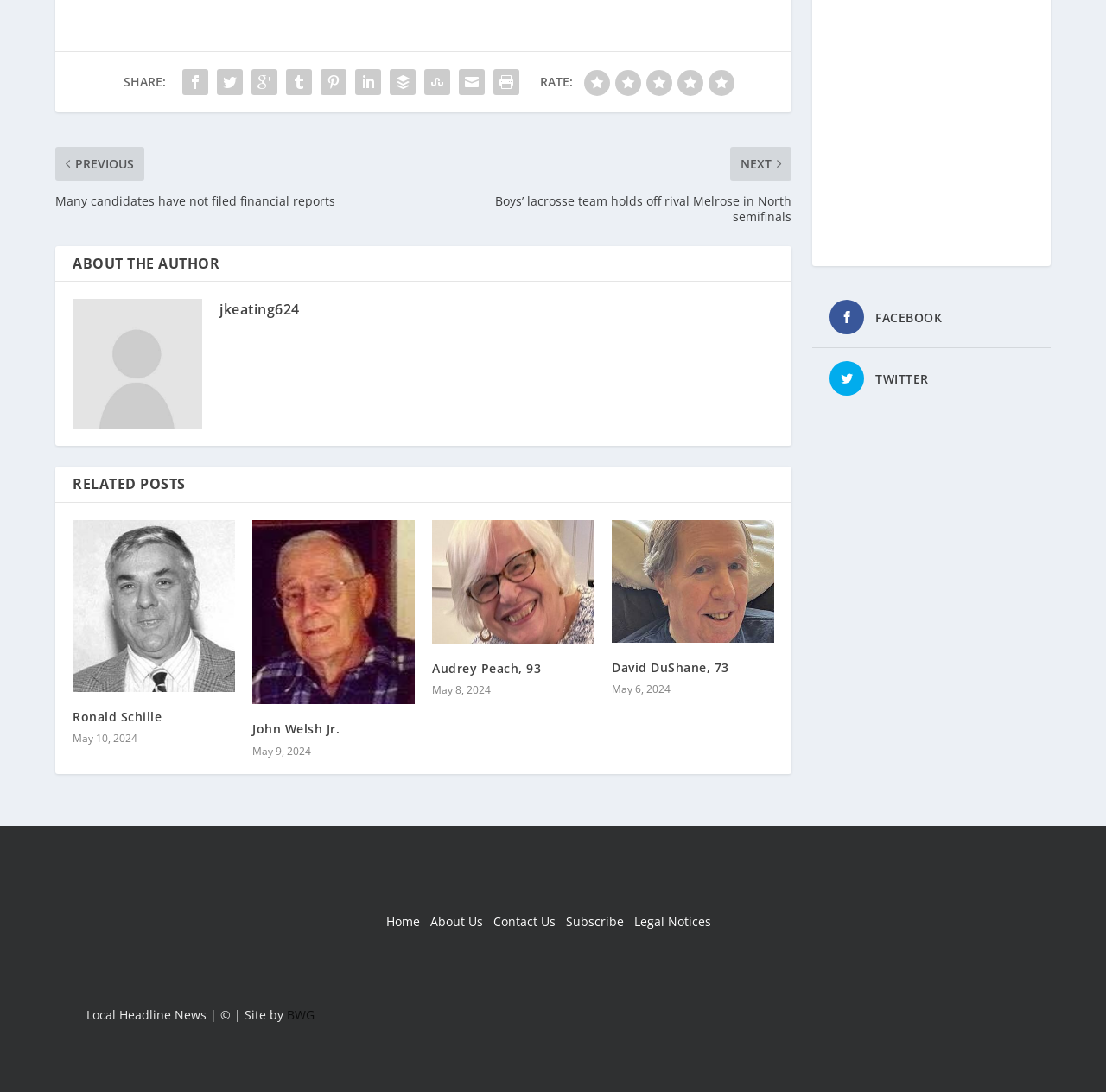Kindly provide the bounding box coordinates of the section you need to click on to fulfill the given instruction: "View John Keating's profile".

[0.198, 0.275, 0.271, 0.292]